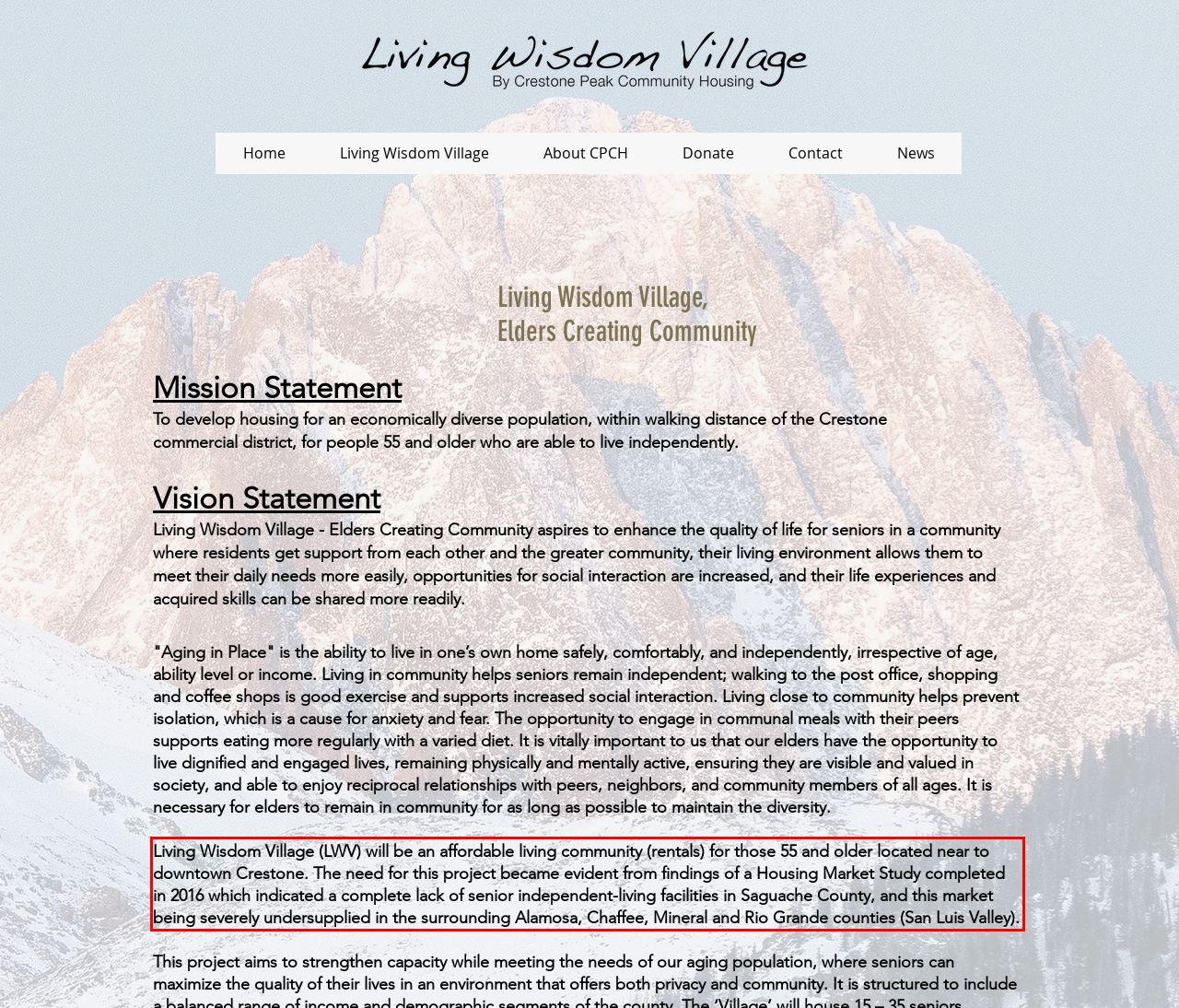View the screenshot of the webpage and identify the UI element surrounded by a red bounding box. Extract the text contained within this red bounding box.

Living Wisdom Village (LWV) will be an affordable living community (rentals) for those 55 and older located near to downtown Crestone. The need for this project became evident from findings of a Housing Market Study completed in 2016 which indicated a complete lack of senior independent-living facilities in Saguache County, and this market being severely undersupplied in the surrounding Alamosa, Chaffee, Mineral and Rio Grande counties (San Luis Valley).